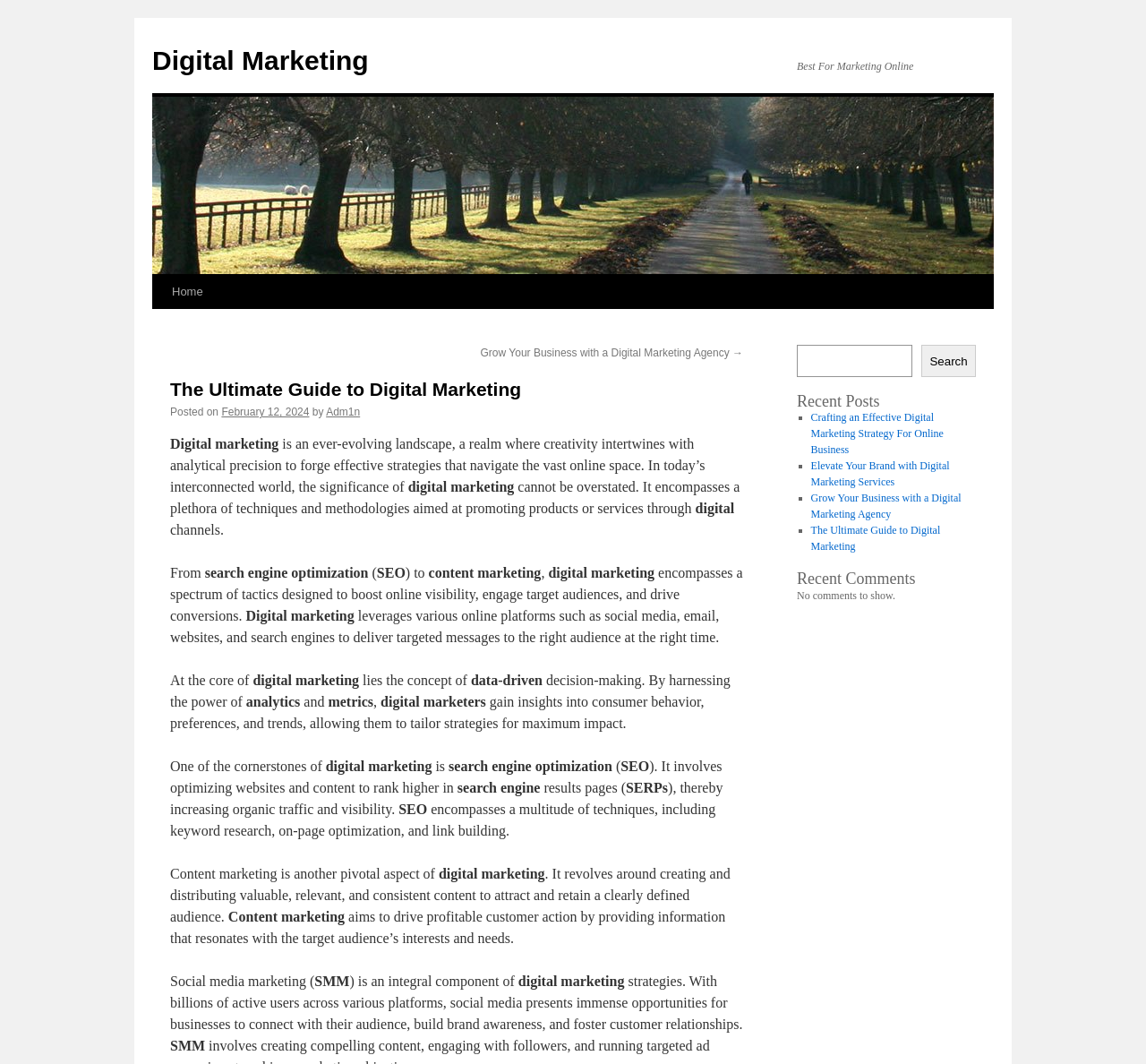What is the purpose of search engine optimization?
Based on the image, answer the question with a single word or brief phrase.

To rank higher in search engine results